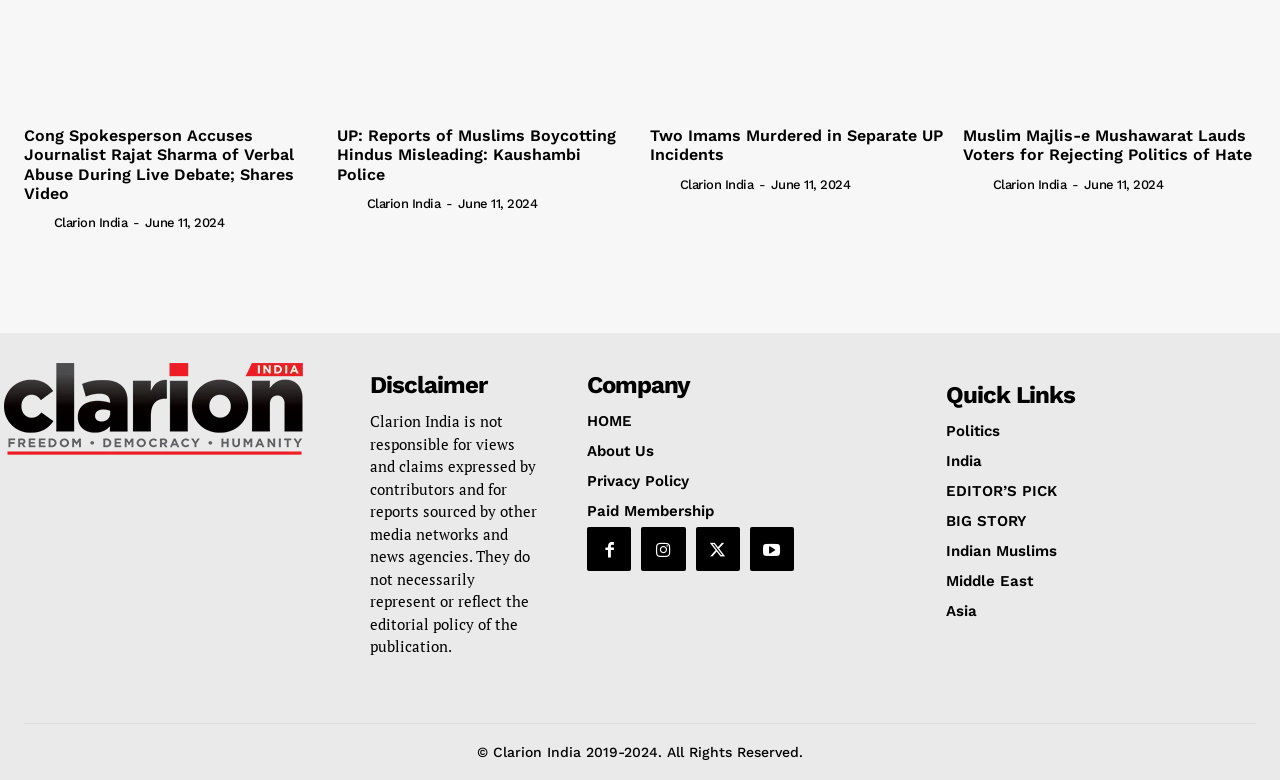What is the date of the news articles?
Please look at the screenshot and answer using one word or phrase.

June 11, 2024